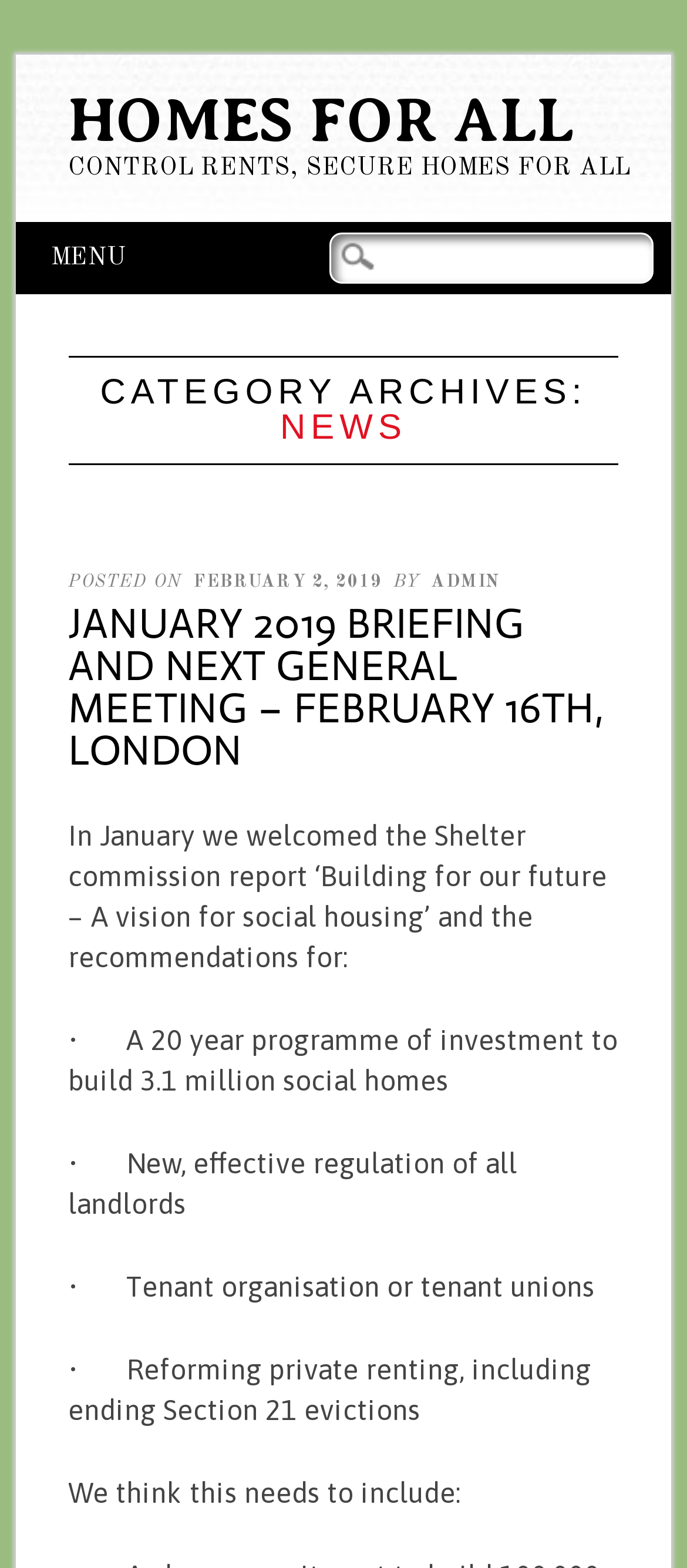What is the topic of the article? Look at the image and give a one-word or short phrase answer.

JANUARY 2019 BRIEFING